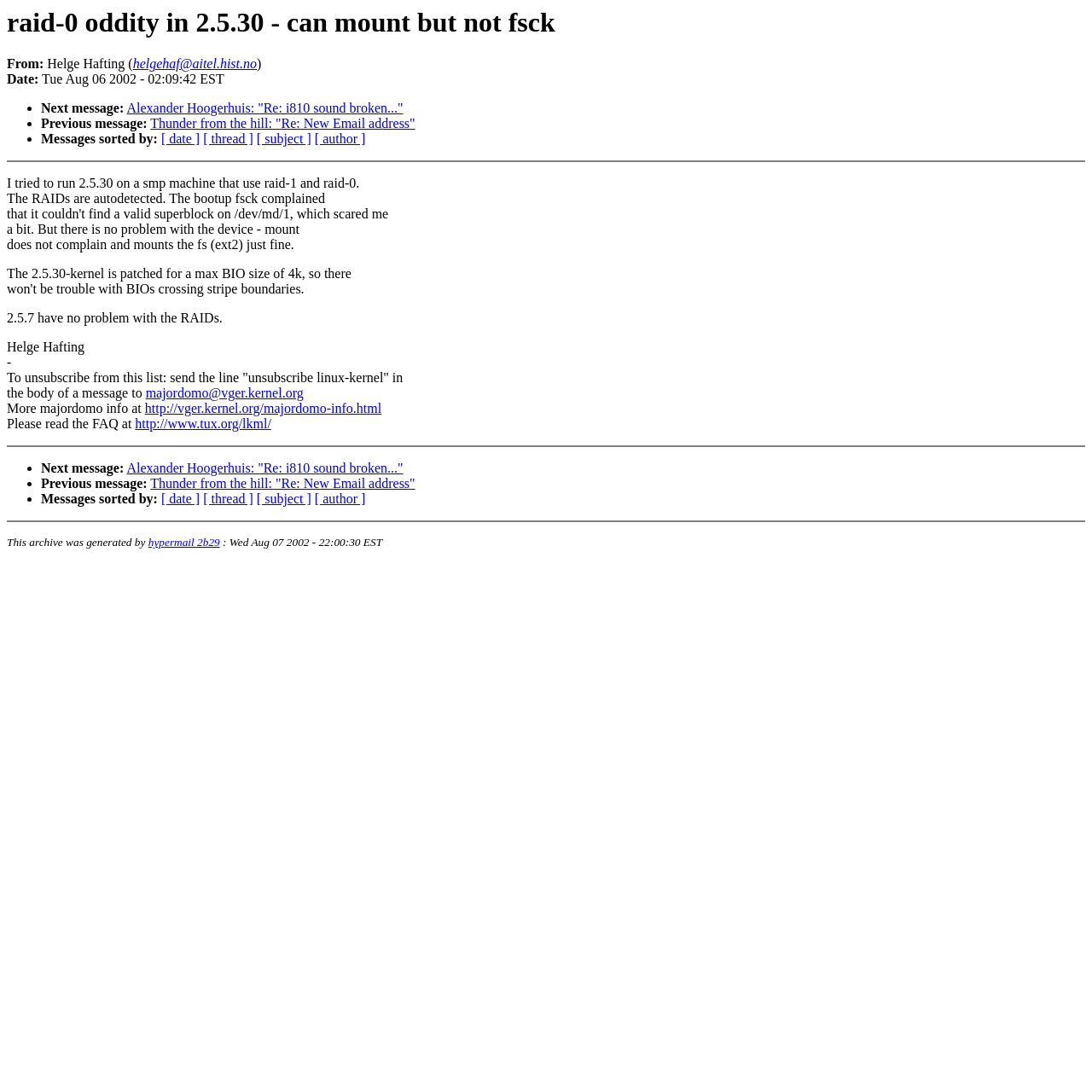What is the URL of the FAQ page?
Using the image as a reference, deliver a detailed and thorough answer to the question.

The URL of the FAQ page is mentioned in the 'Please read the FAQ at' section, which is a link with the text 'http://www.tux.org/lkml/'